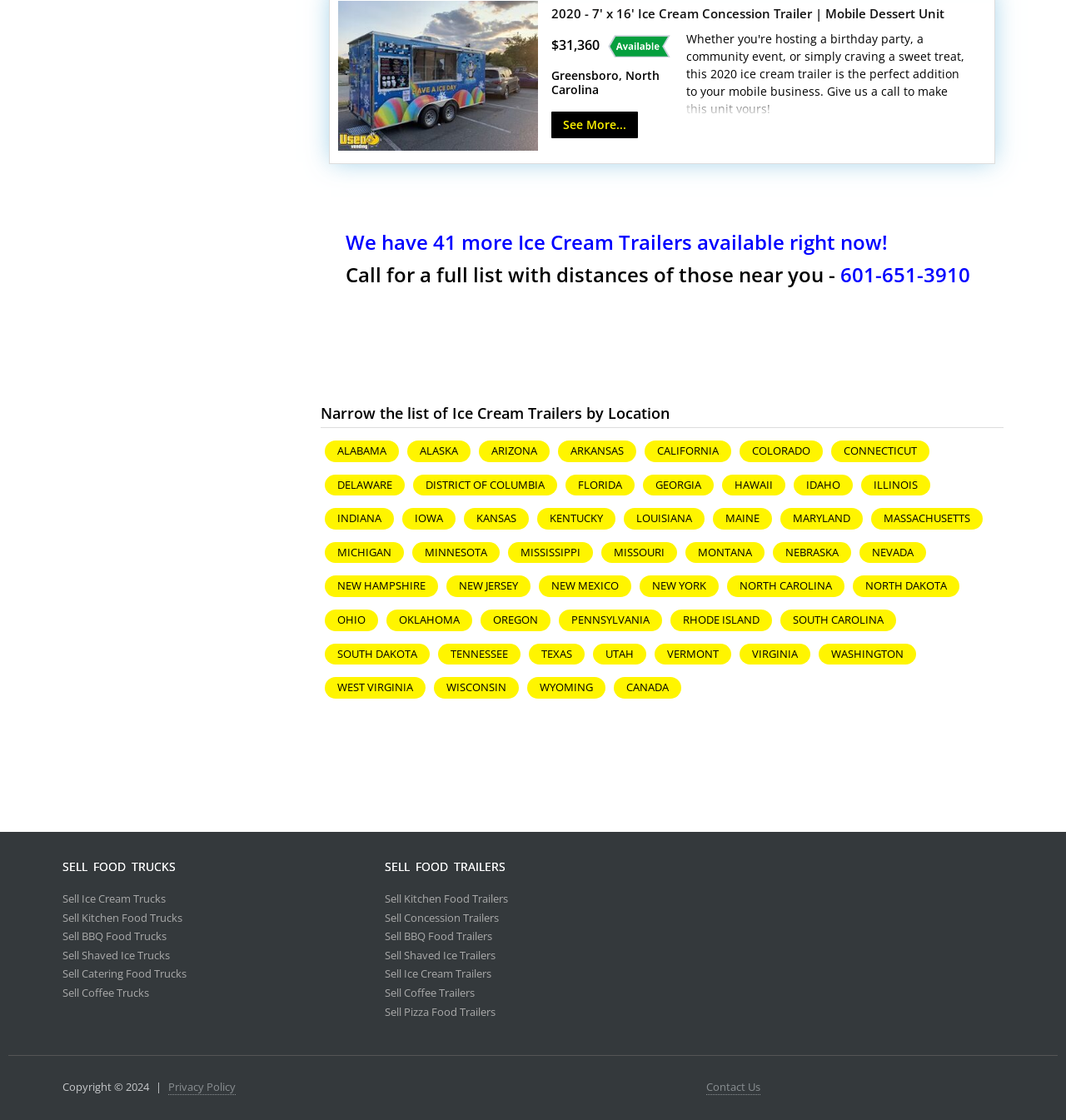Where is the ice cream concession trailer located?
Refer to the image and provide a one-word or short phrase answer.

Greensboro, North Carolina